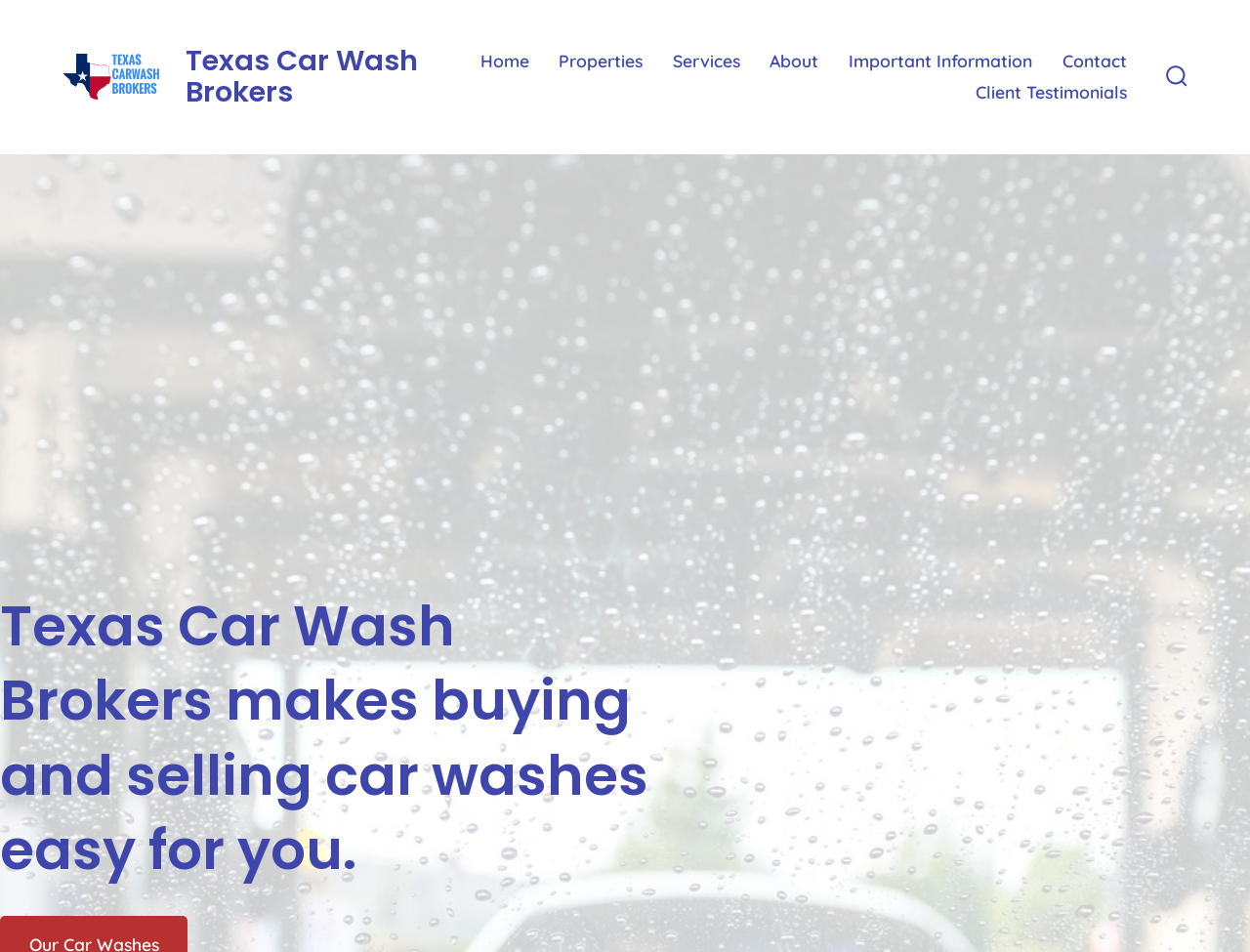Locate the bounding box coordinates of the clickable region to complete the following instruction: "Go to the Home page."

[0.384, 0.049, 0.423, 0.081]